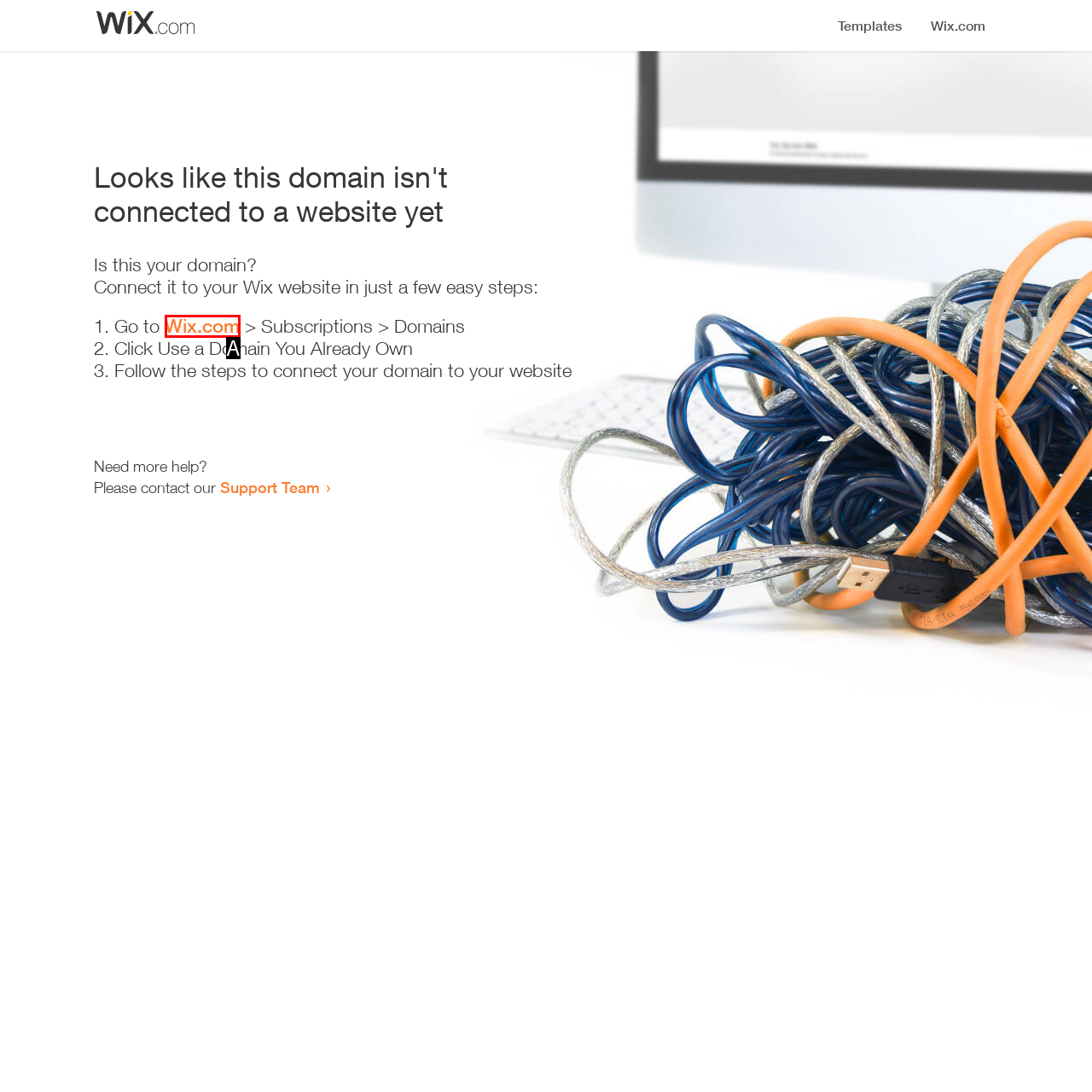Choose the option that best matches the element: Wix.com
Respond with the letter of the correct option.

A